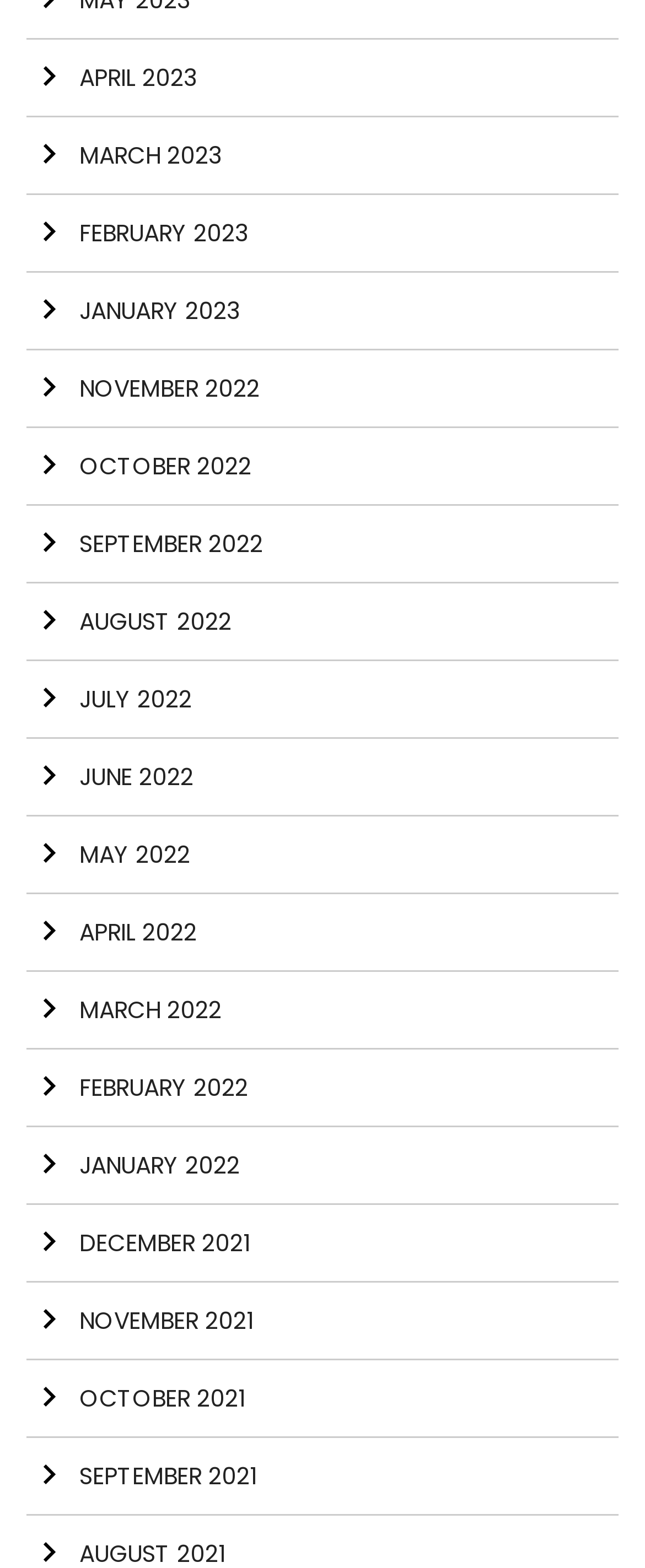Specify the bounding box coordinates of the element's area that should be clicked to execute the given instruction: "View MARCH 2023". The coordinates should be four float numbers between 0 and 1, i.e., [left, top, right, bottom].

[0.041, 0.075, 0.959, 0.125]